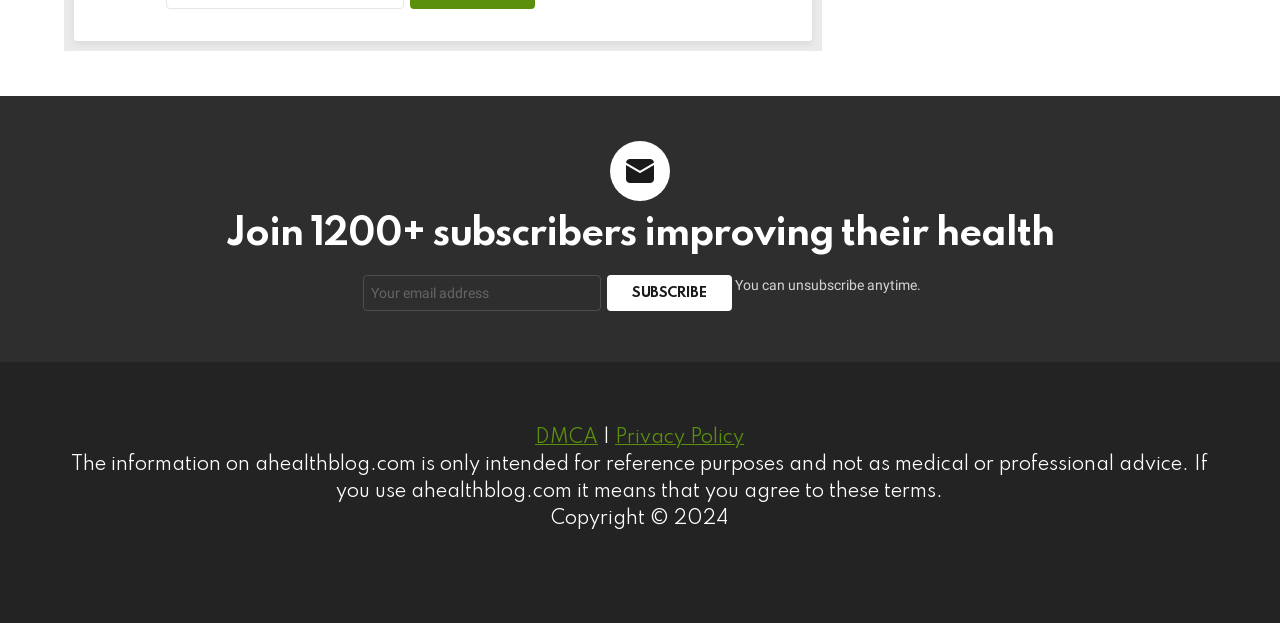What is the purpose of the 'DMCA' and 'Privacy Policy' links?
Please provide a single word or phrase as the answer based on the screenshot.

Legal information